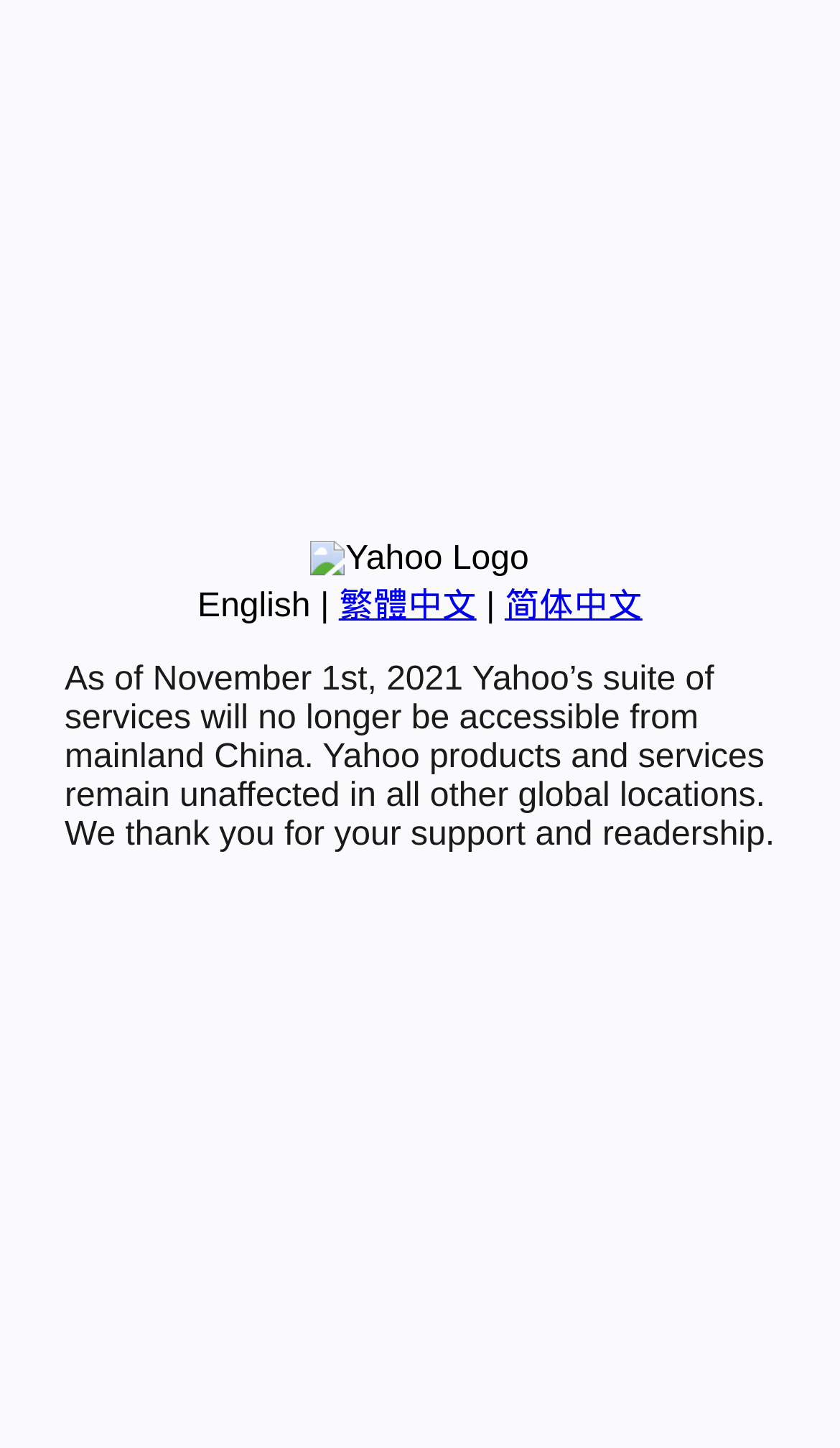Find the bounding box coordinates for the element described here: "繁體中文".

[0.403, 0.406, 0.567, 0.432]